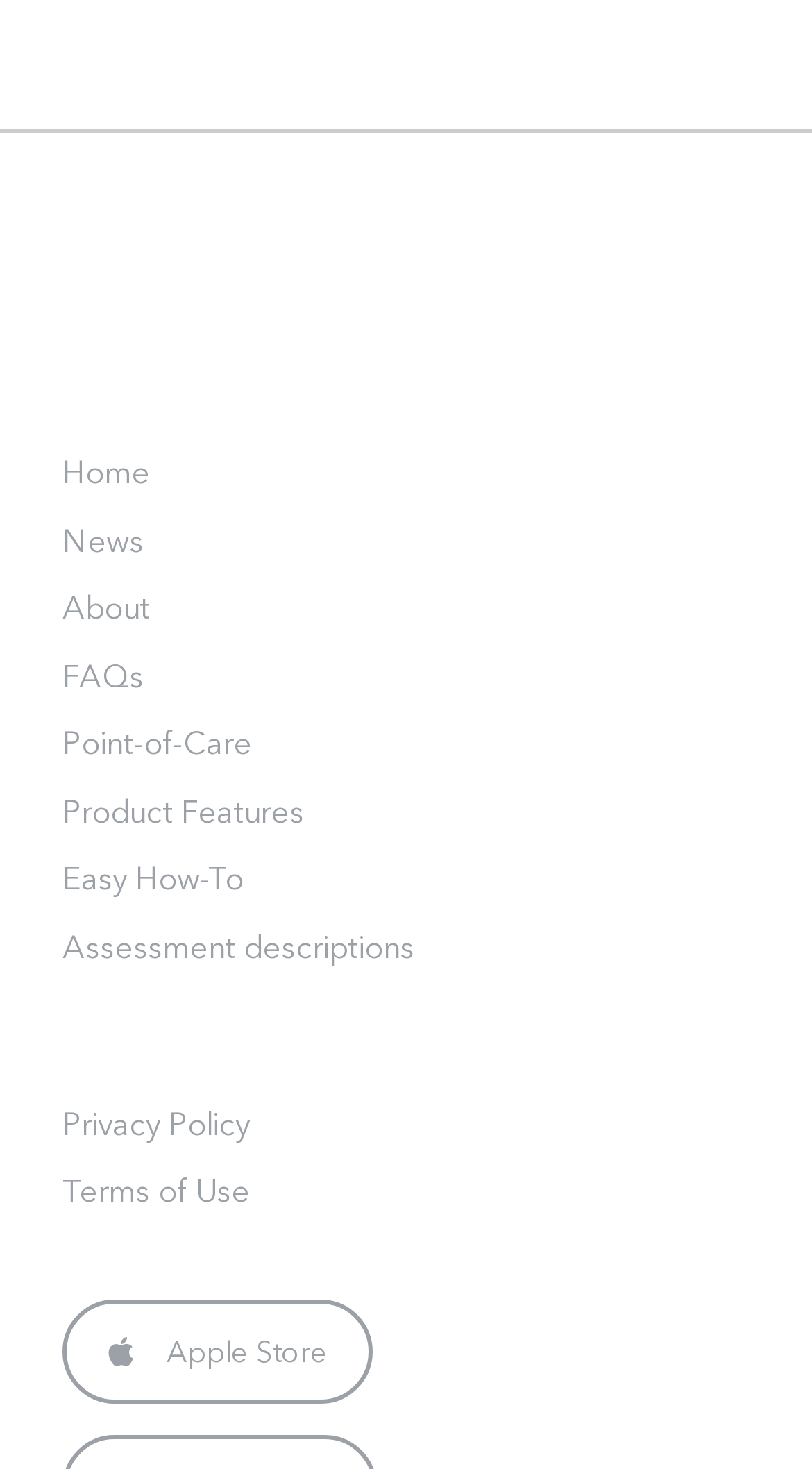Find the bounding box coordinates of the clickable area required to complete the following action: "download from Apple Store".

[0.077, 0.884, 0.459, 0.955]